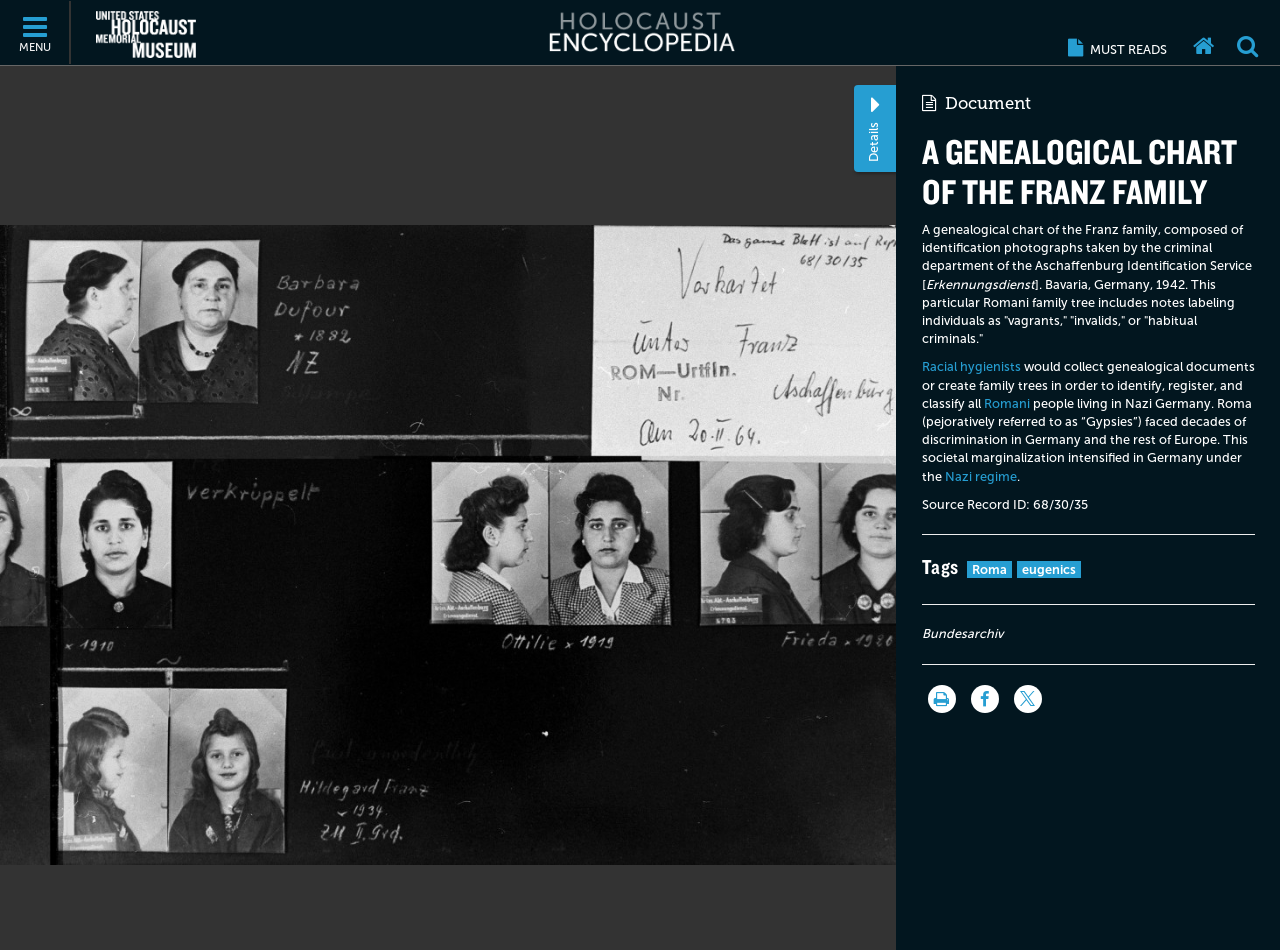Please identify the bounding box coordinates of the element that needs to be clicked to perform the following instruction: "Print the page".

[0.725, 0.721, 0.746, 0.75]